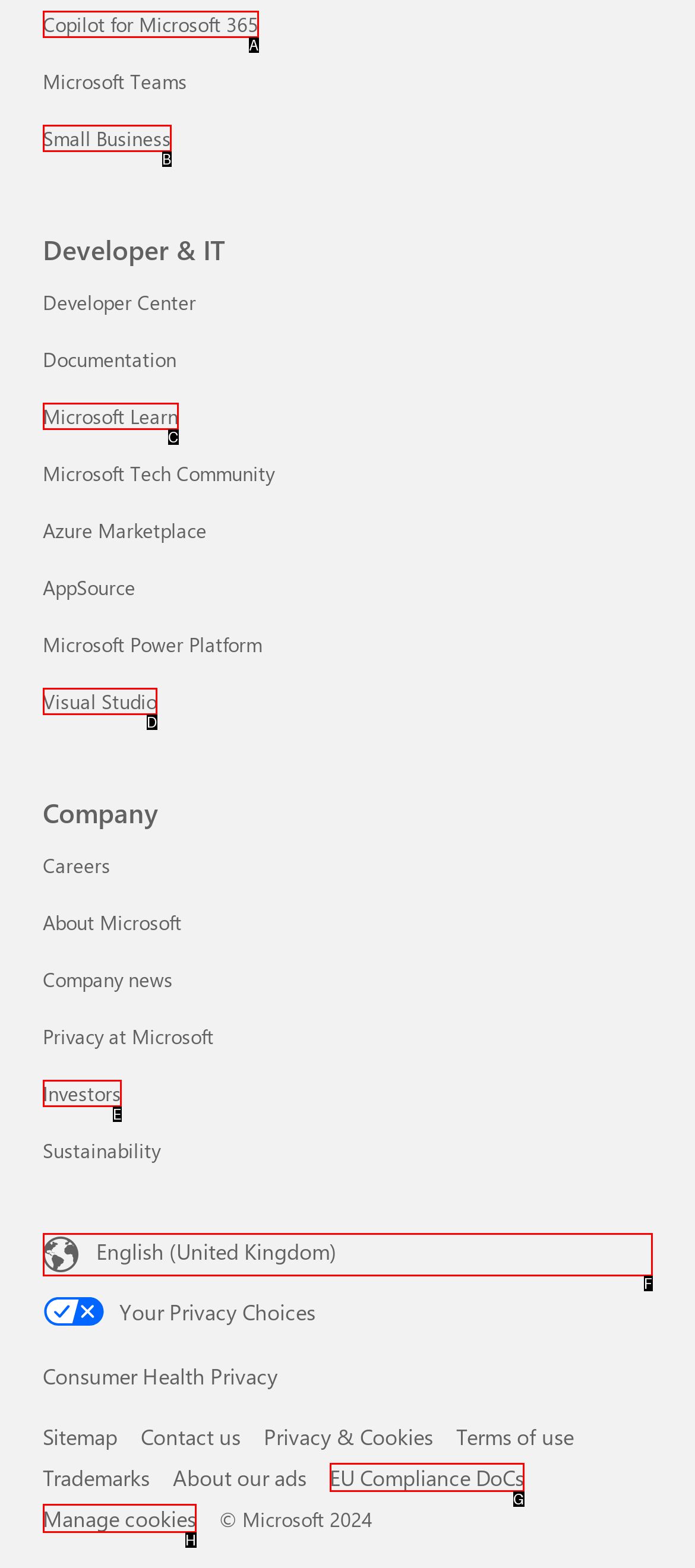Determine which option should be clicked to carry out this task: Go to Copilot for Microsoft 365 Business
State the letter of the correct choice from the provided options.

A